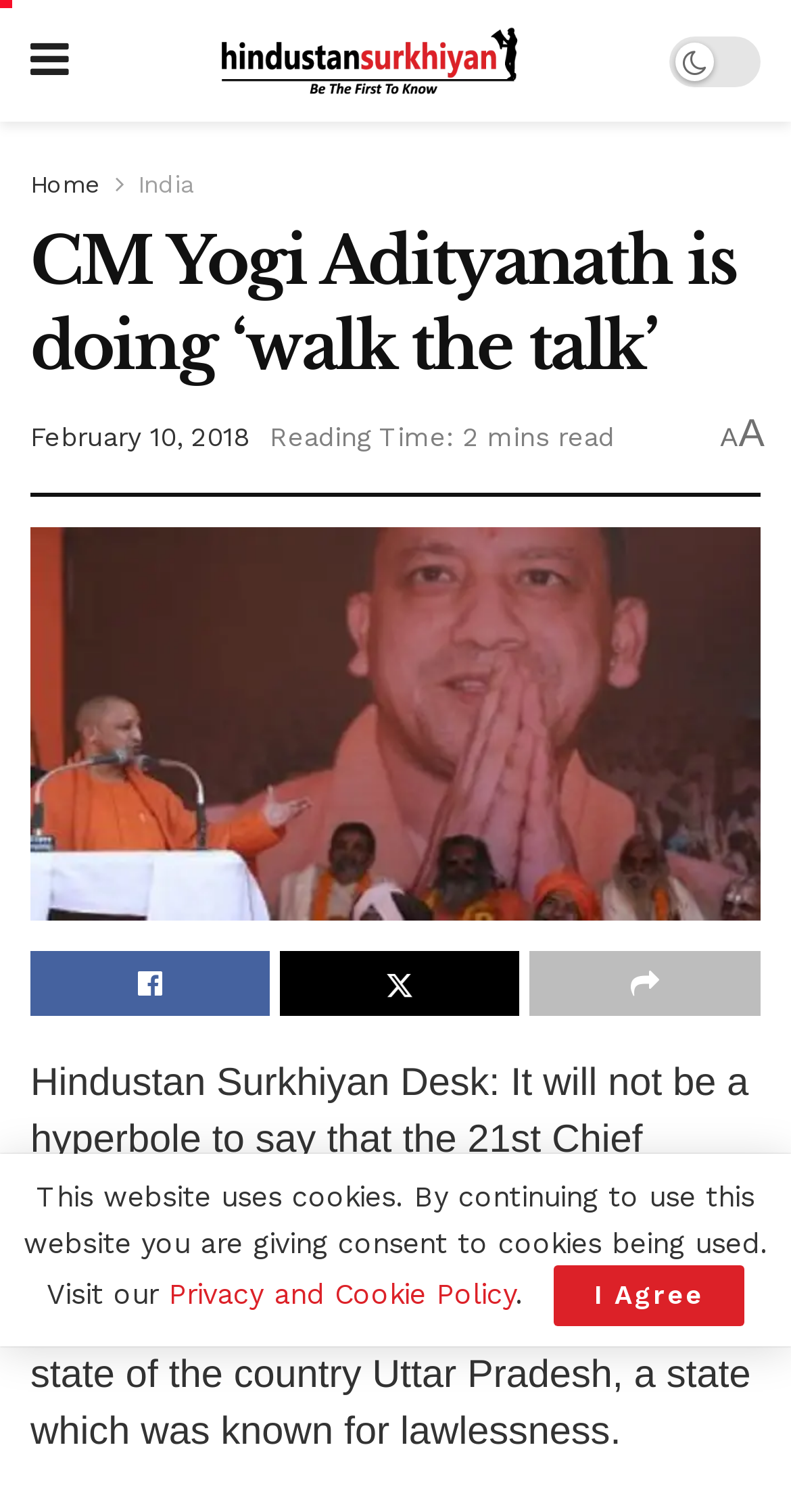Indicate the bounding box coordinates of the element that needs to be clicked to satisfy the following instruction: "Visit the India page". The coordinates should be four float numbers between 0 and 1, i.e., [left, top, right, bottom].

[0.174, 0.113, 0.246, 0.131]